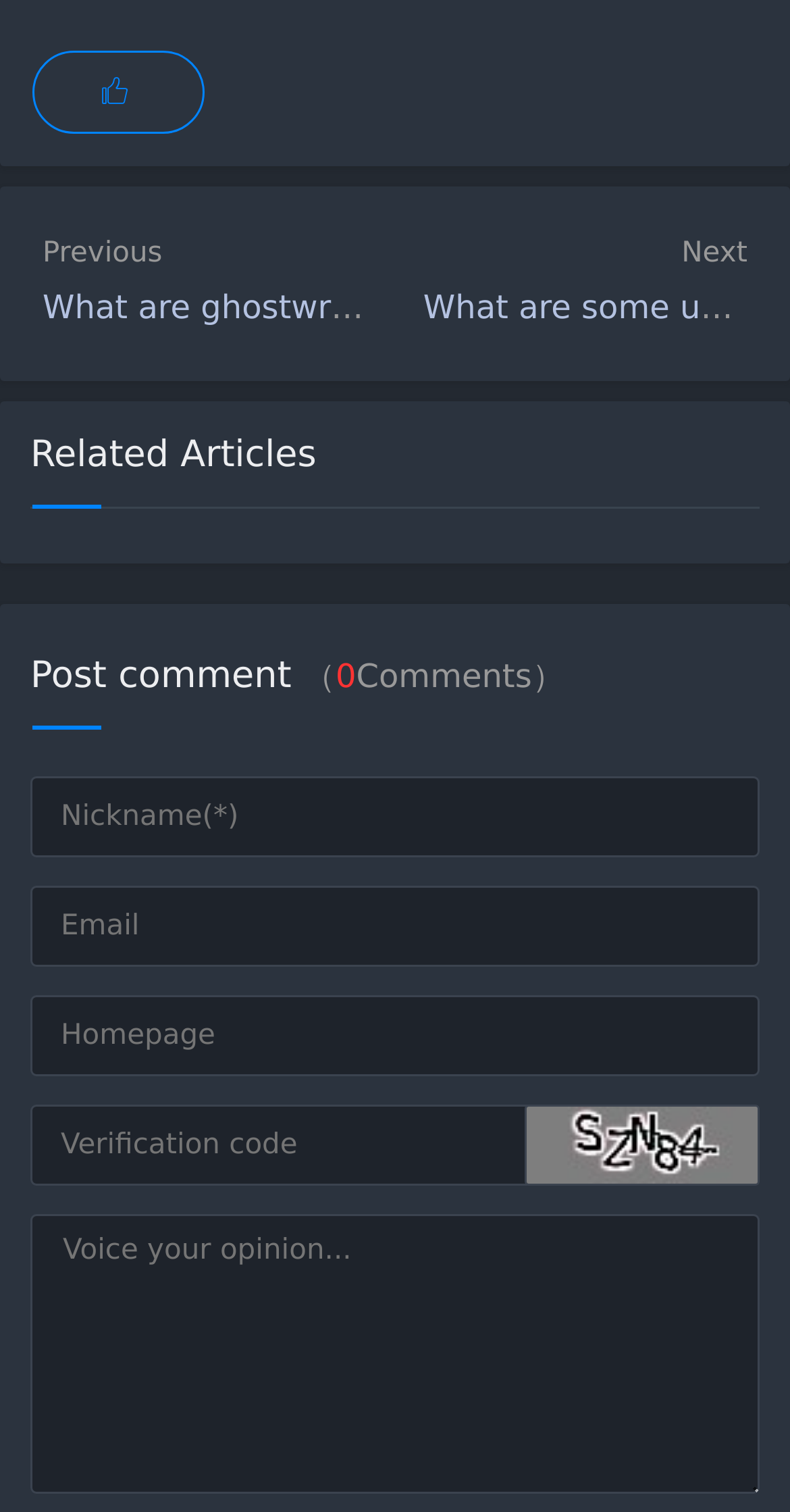Please examine the image and provide a detailed answer to the question: What is the purpose of the image?

The image element has a description 'Refresh code' which suggests that it is used to refresh a verification code for commenting.